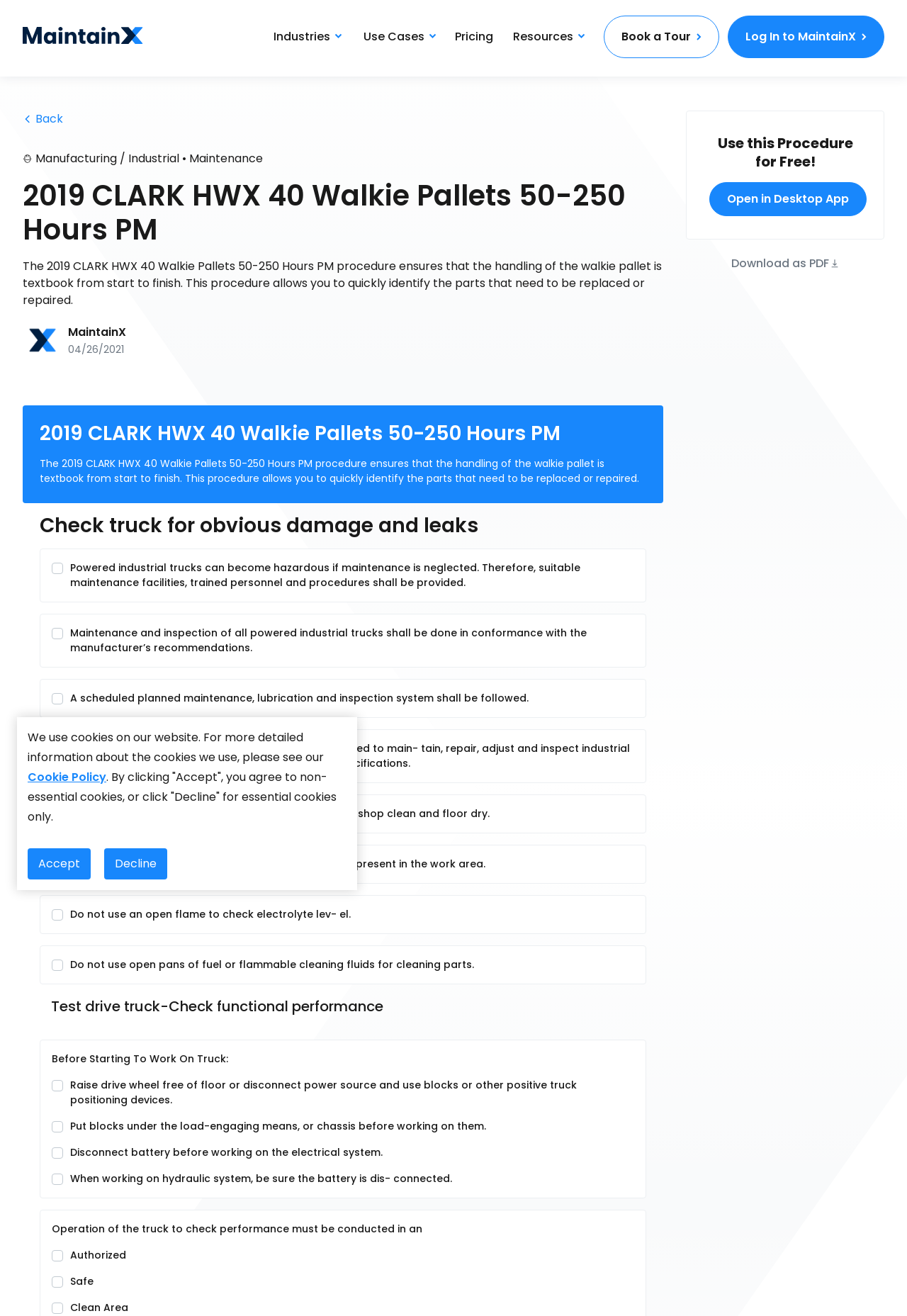Please identify the bounding box coordinates of the element that needs to be clicked to execute the following command: "Click the 'Download as PDF' button". Provide the bounding box using four float numbers between 0 and 1, formatted as [left, top, right, bottom].

[0.806, 0.182, 0.925, 0.205]